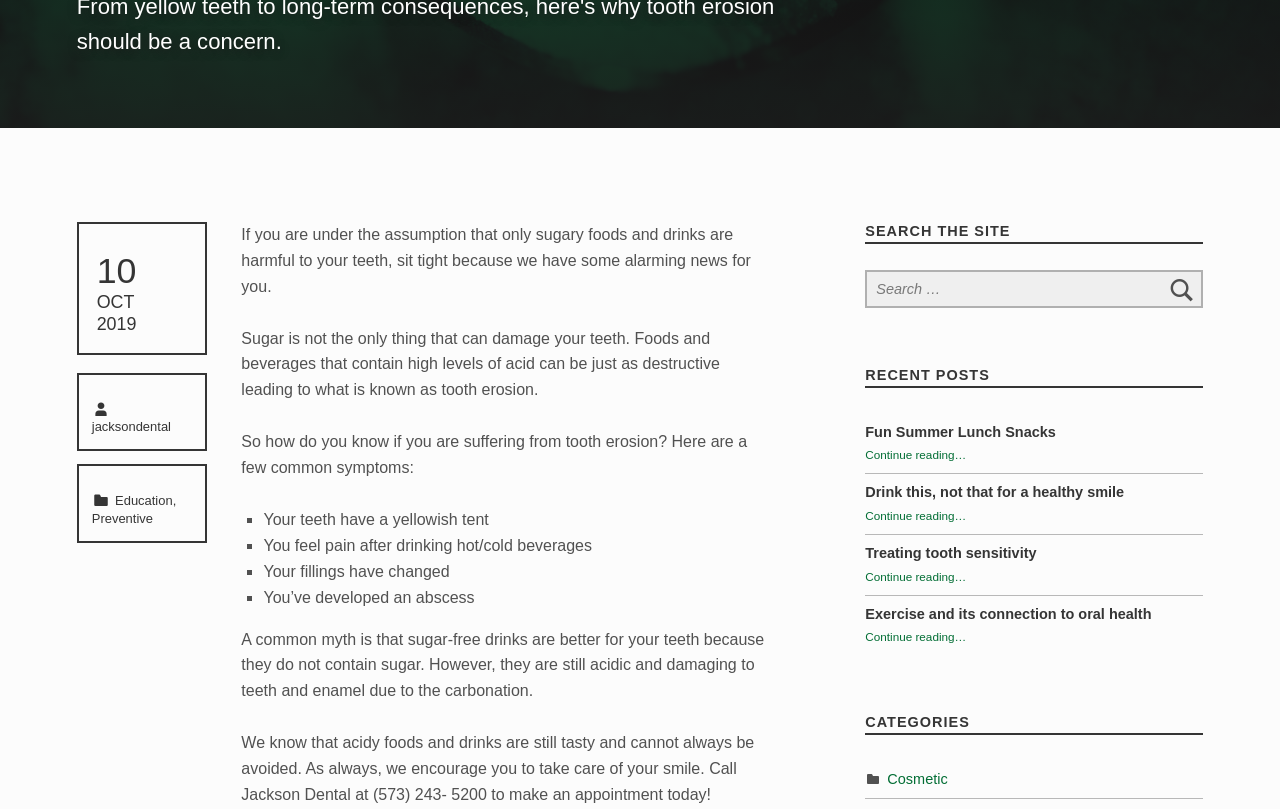Identify the bounding box for the element characterized by the following description: "Preventive".

[0.072, 0.632, 0.119, 0.65]